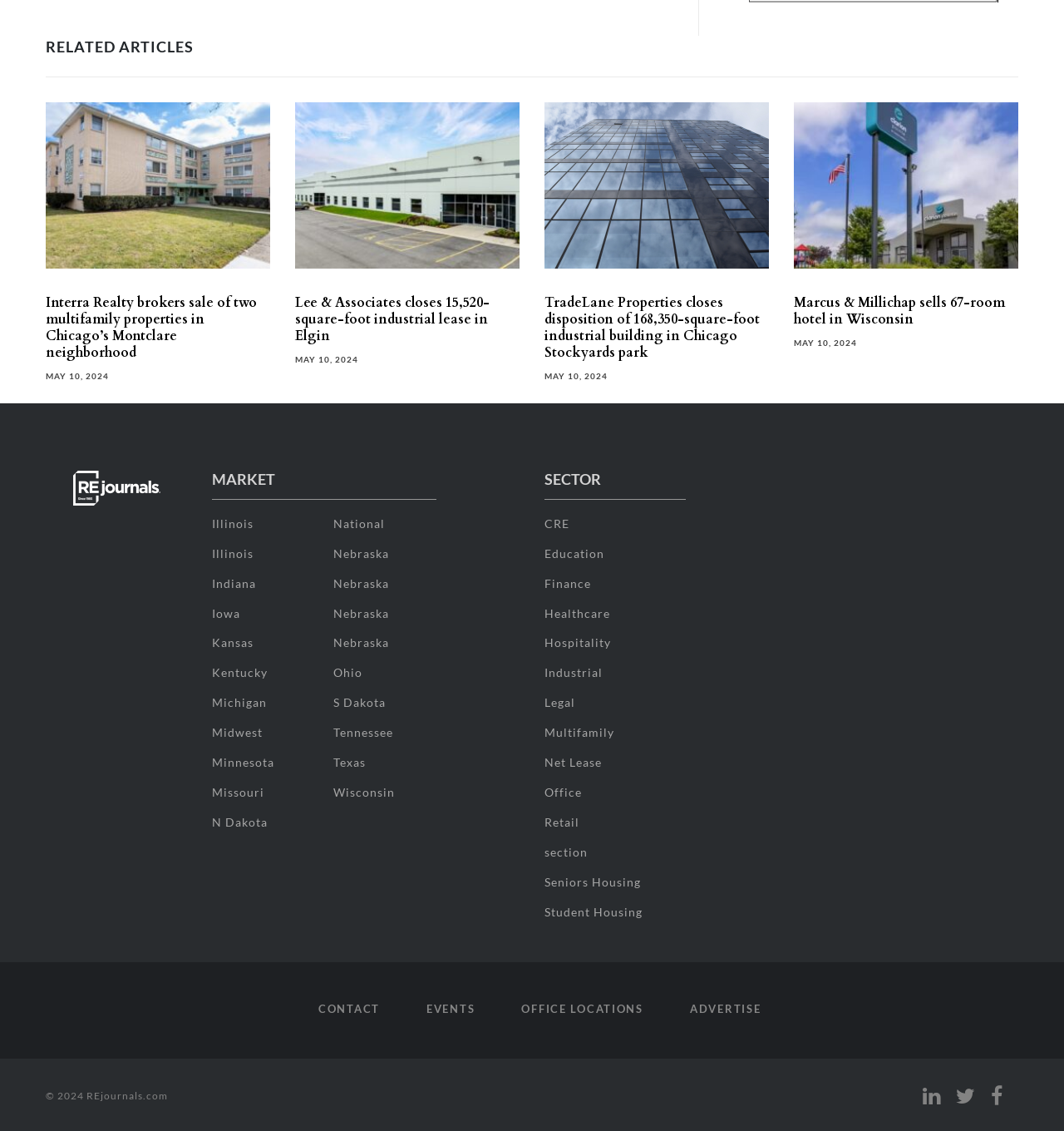Give a one-word or one-phrase response to the question: 
What is the logo of the website?

REJournals logo